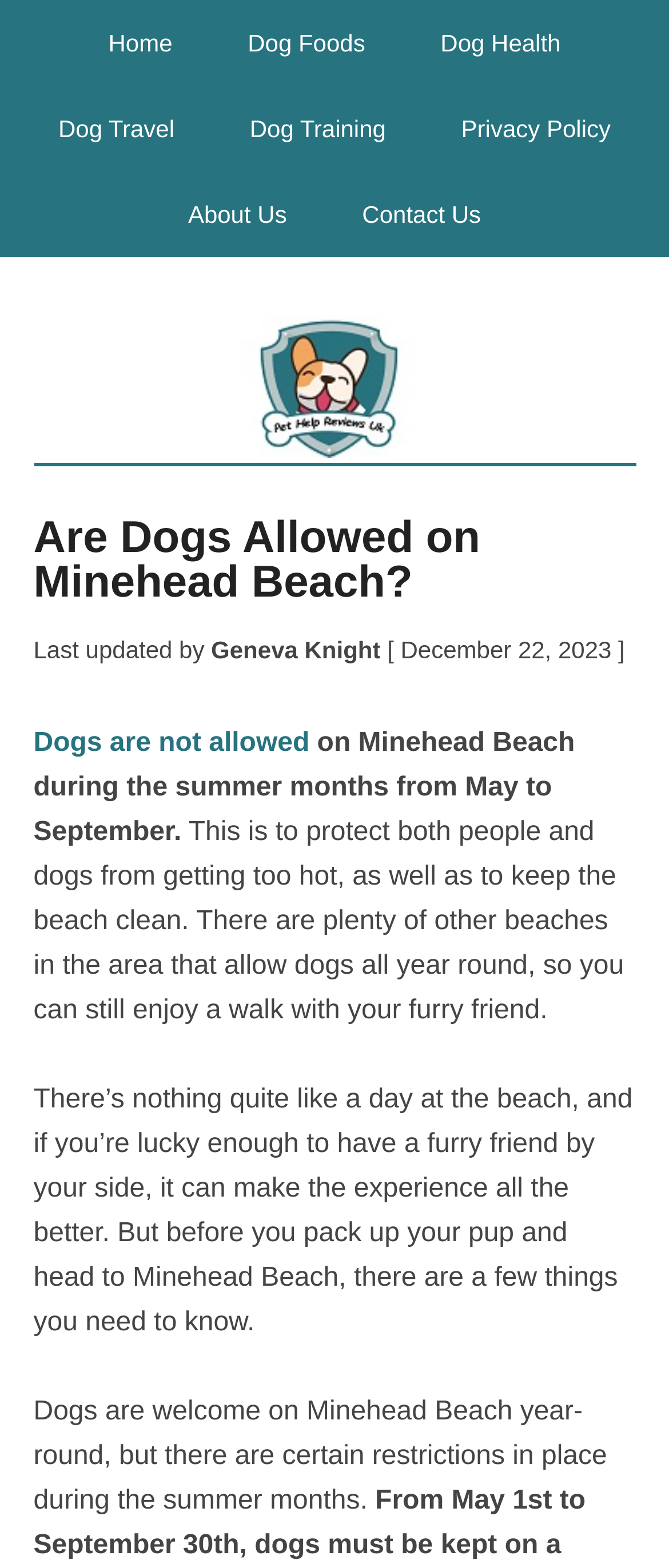Based on the element description "Dog Health", predict the bounding box coordinates of the UI element.

[0.607, 0.0, 0.889, 0.055]